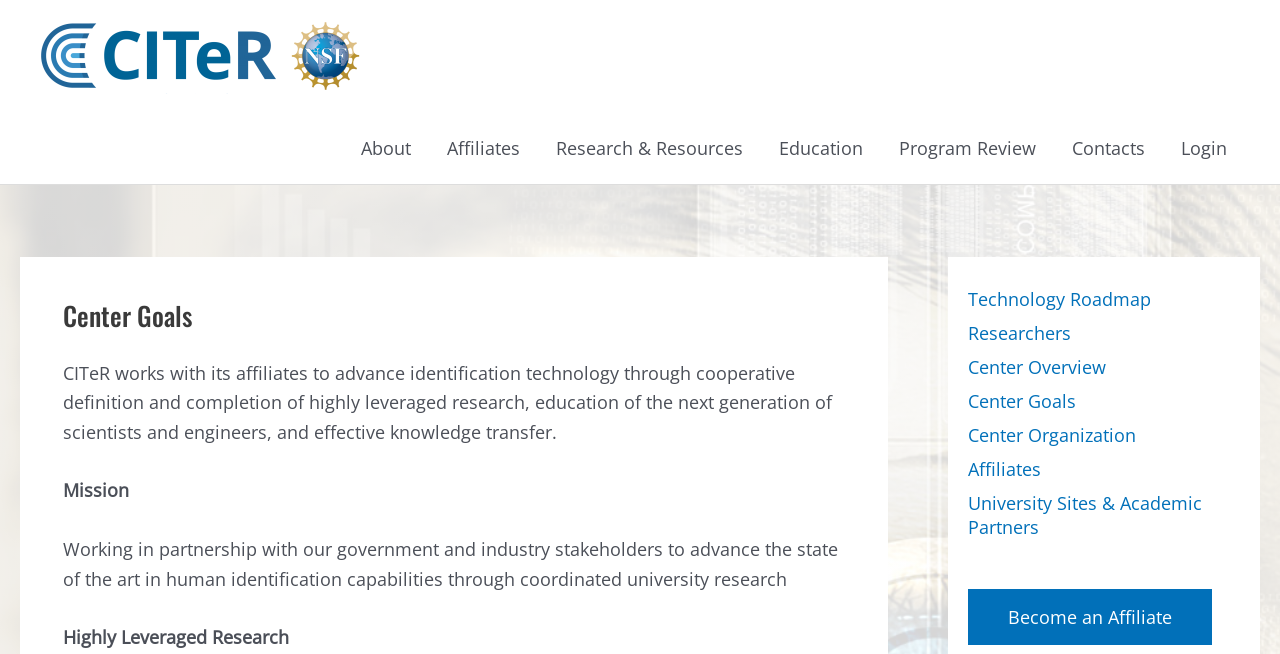What is the organization's mission?
Give a detailed explanation using the information visible in the image.

I read the StaticText element with the content 'Mission' and the subsequent text, which describes the organization's mission as advancing identification technology through coordinated university research.